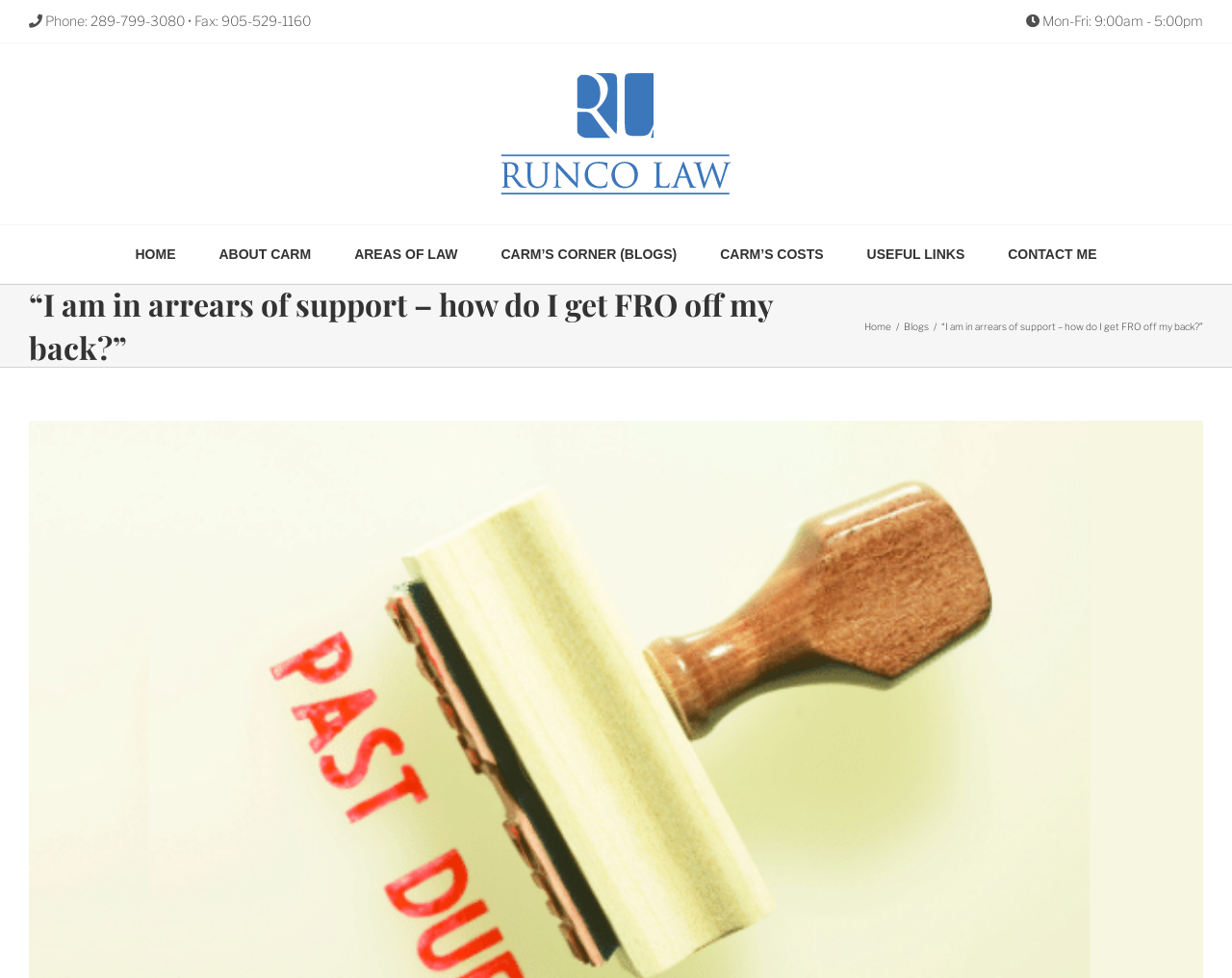Identify the bounding box coordinates necessary to click and complete the given instruction: "Go back to the home page".

[0.702, 0.327, 0.723, 0.339]